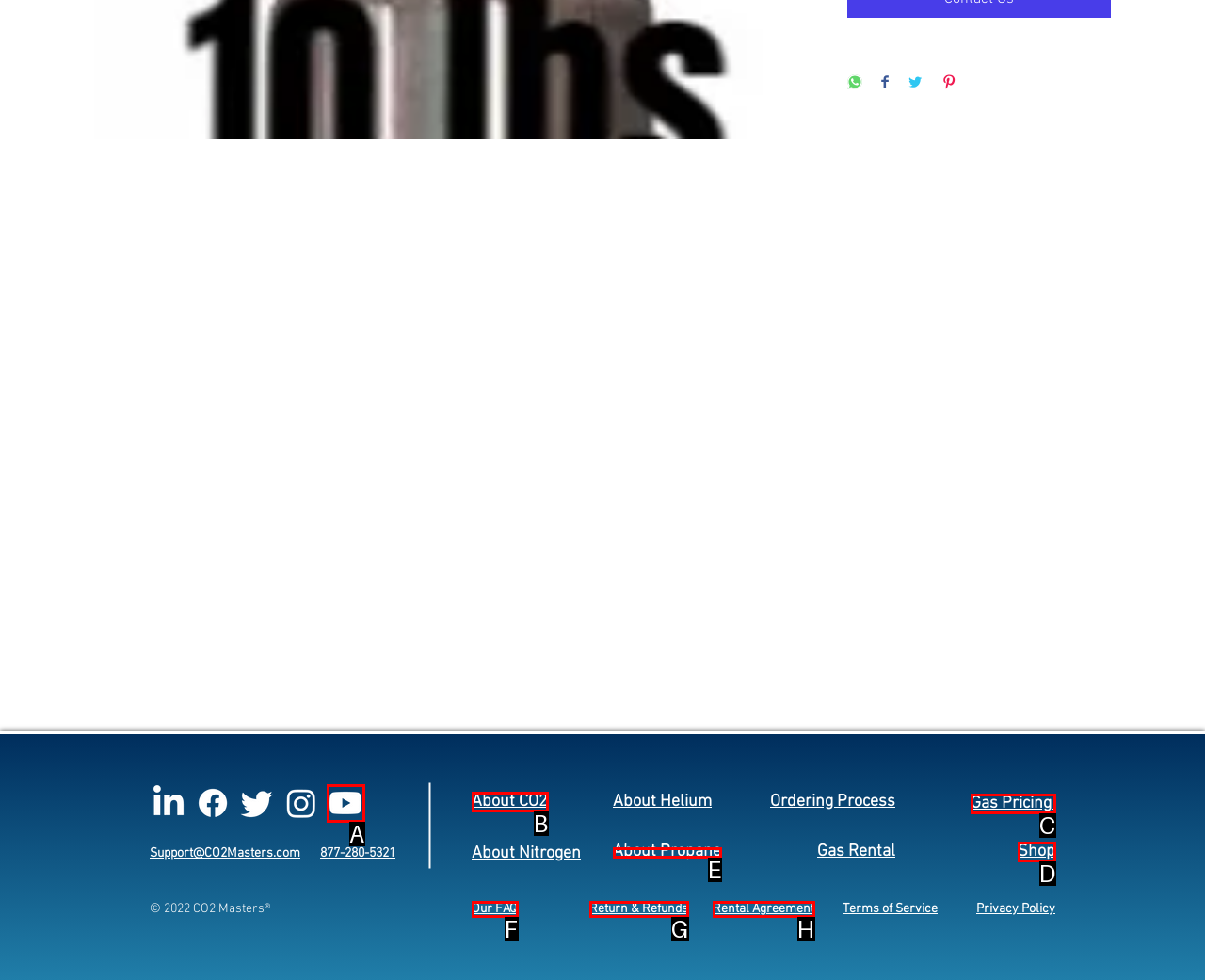Identify the option that corresponds to the description: Return & Refunds. Provide only the letter of the option directly.

G